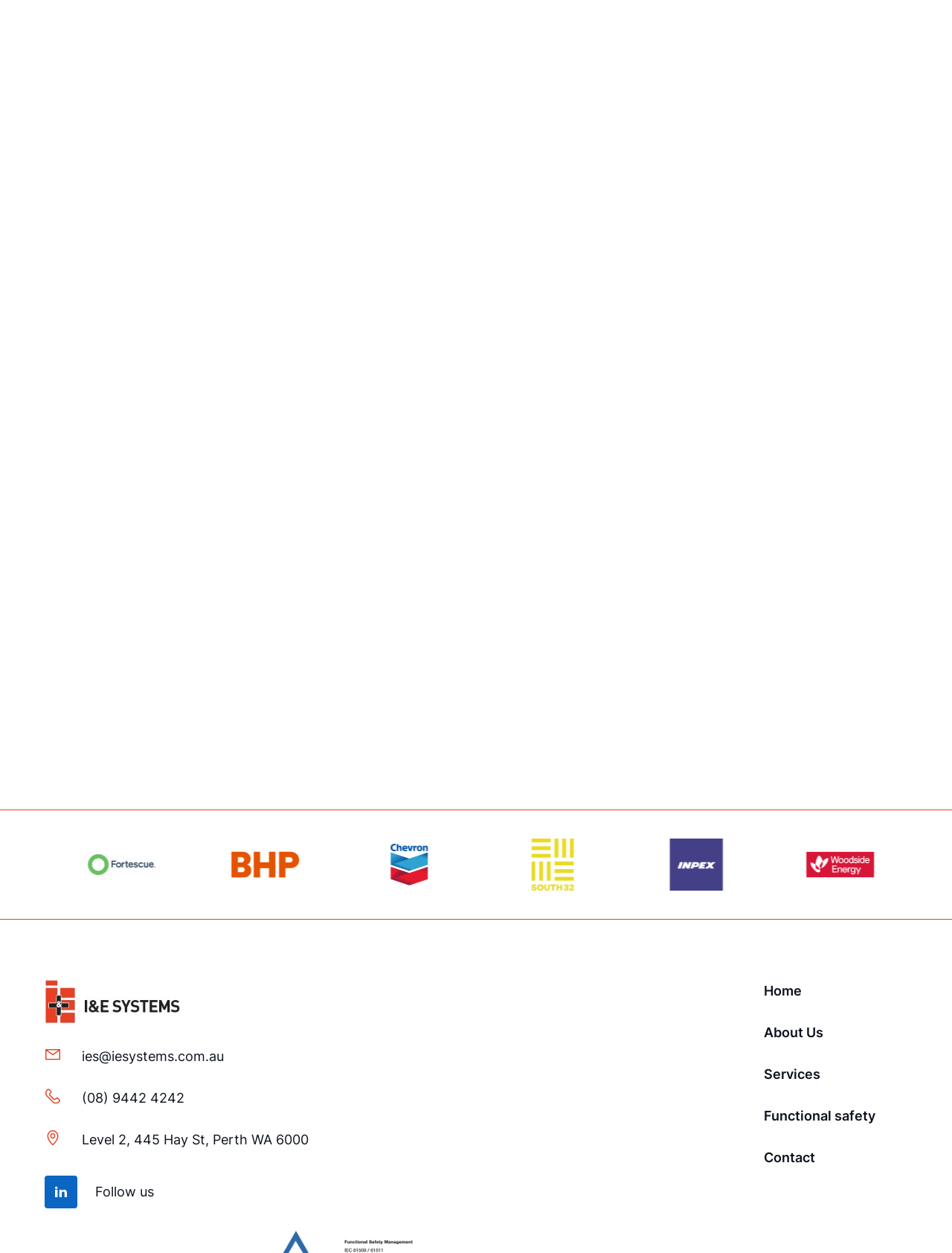Find the bounding box coordinates of the area that needs to be clicked in order to achieve the following instruction: "Click on the 'TÜV RHEINLAND FS ENGINEER & CERTIFICATION' link". The coordinates should be specified as four float numbers between 0 and 1, i.e., [left, top, right, bottom].

[0.505, 0.219, 0.957, 0.596]